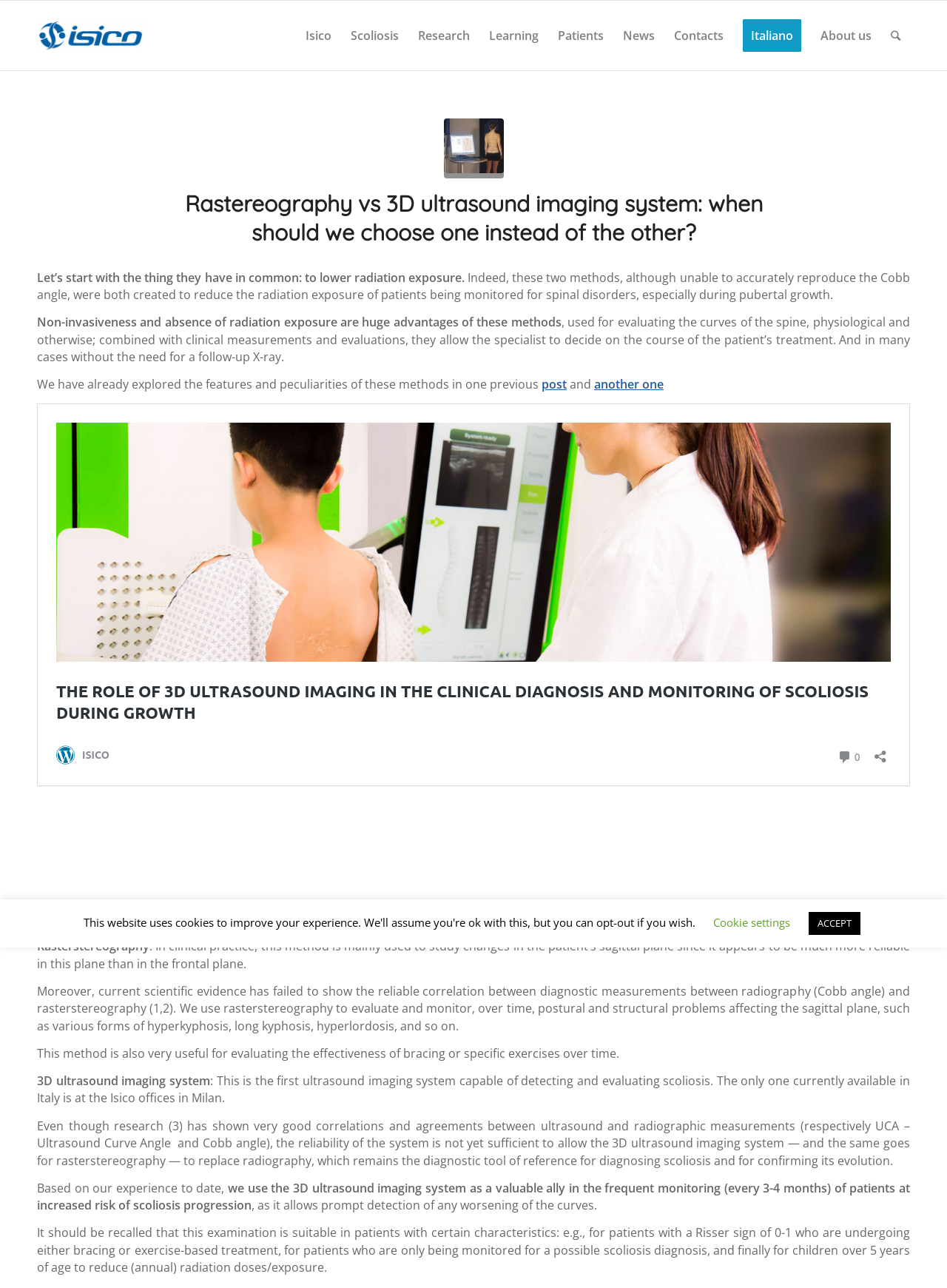Determine the bounding box coordinates of the area to click in order to meet this instruction: "Visit the post about scoliosis".

[0.572, 0.292, 0.598, 0.305]